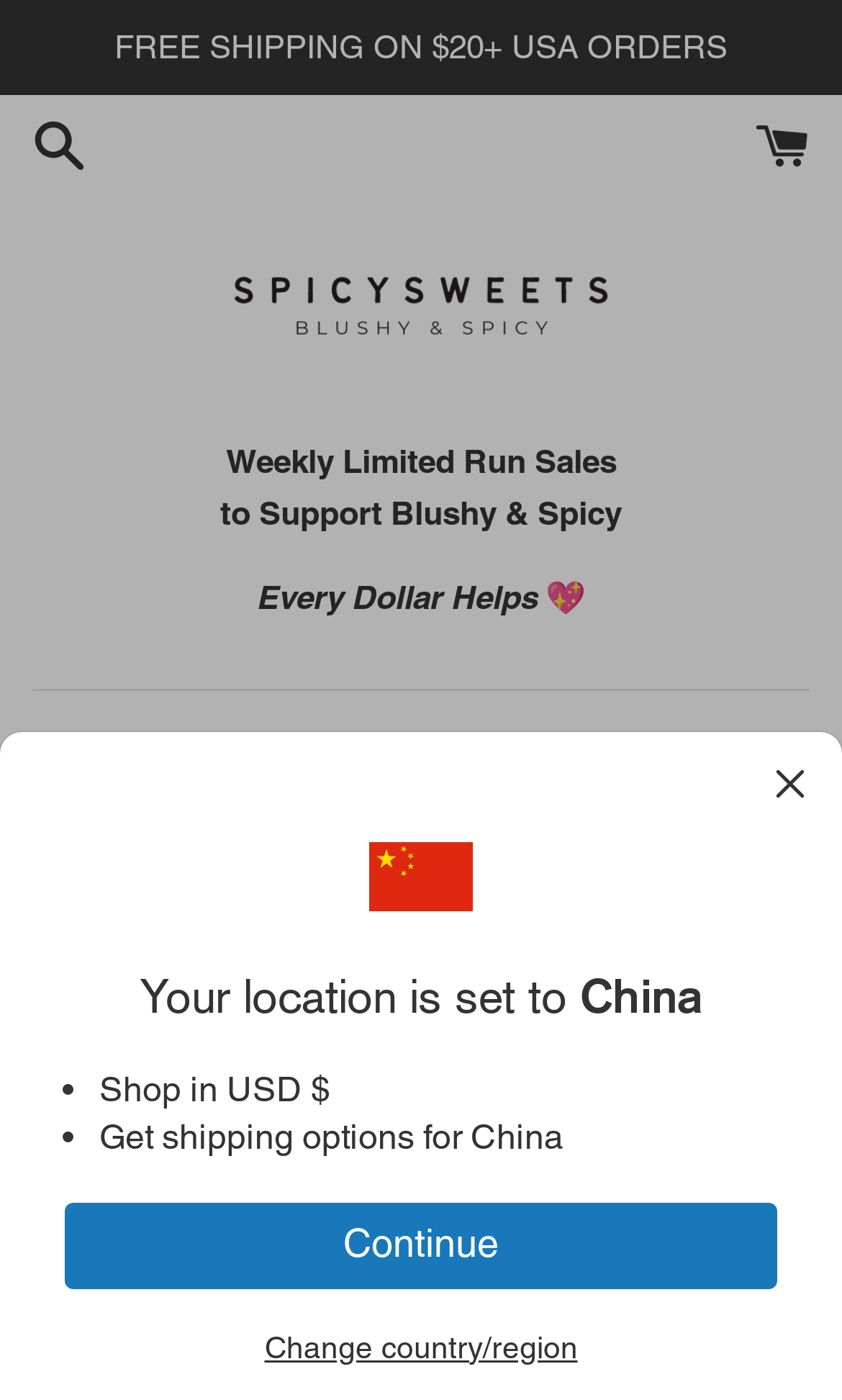What is the currency used for shopping?
Look at the image and provide a detailed response to the question.

Based on the webpage, I can see a static text that says 'Shop in USD $', which implies that the currency used for shopping is USD.